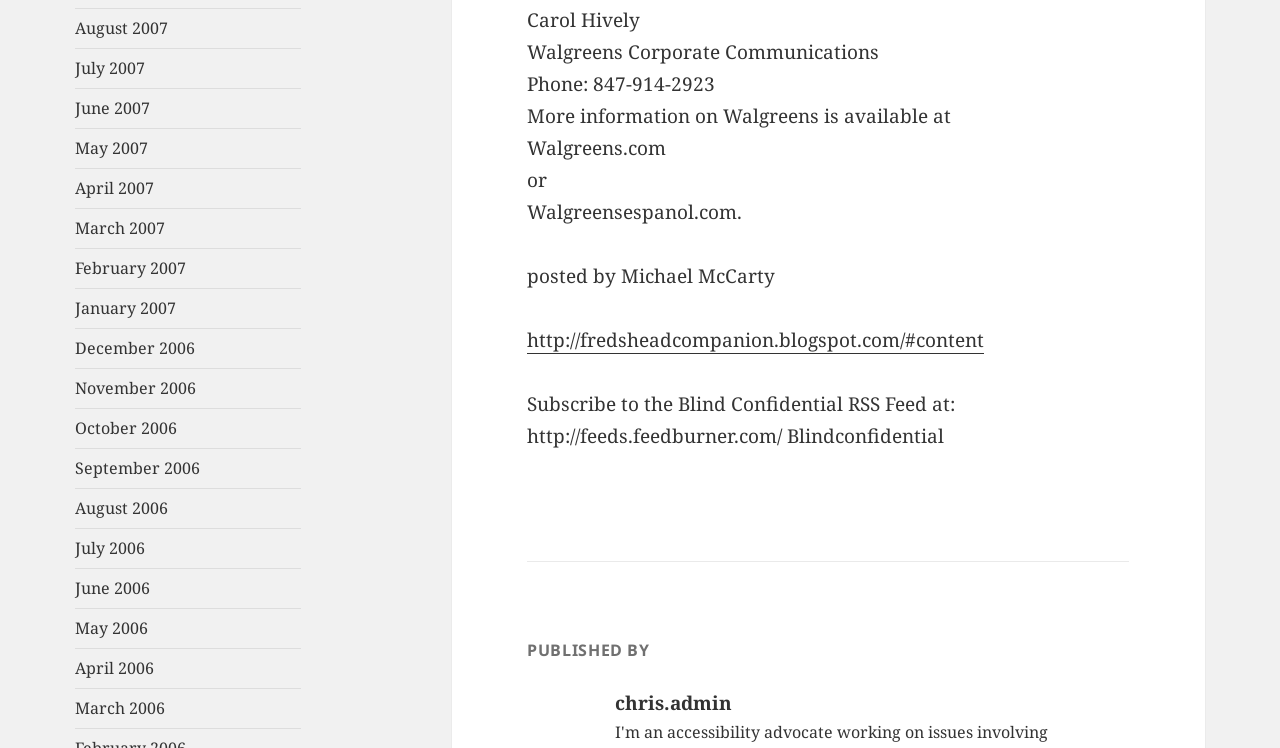Find the bounding box coordinates of the clickable region needed to perform the following instruction: "Subscribe to the Blind Confidential RSS Feed". The coordinates should be provided as four float numbers between 0 and 1, i.e., [left, top, right, bottom].

[0.412, 0.523, 0.746, 0.601]